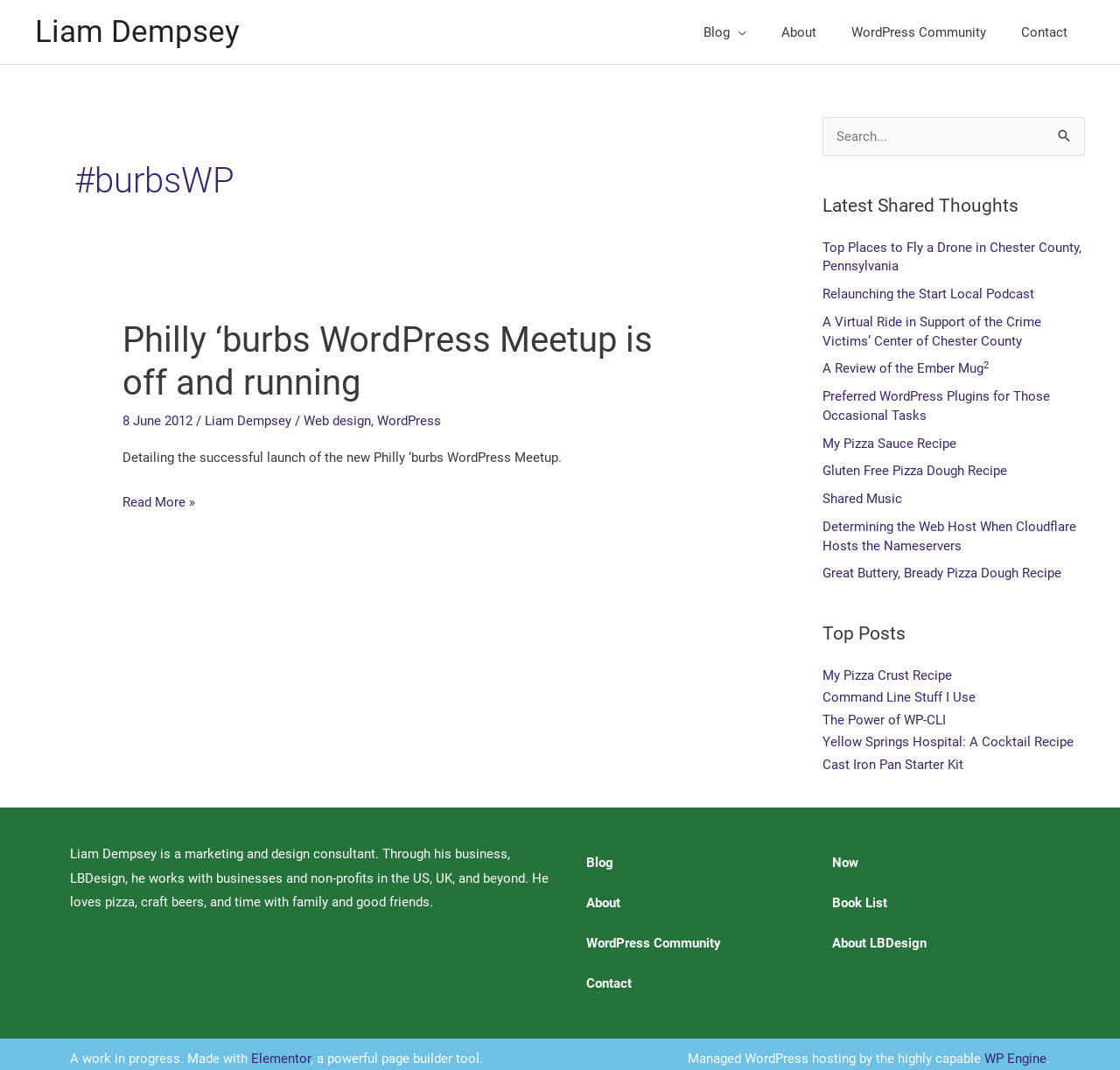What is the name of the hosting service used?
Answer the question based on the image using a single word or a brief phrase.

WP Engine